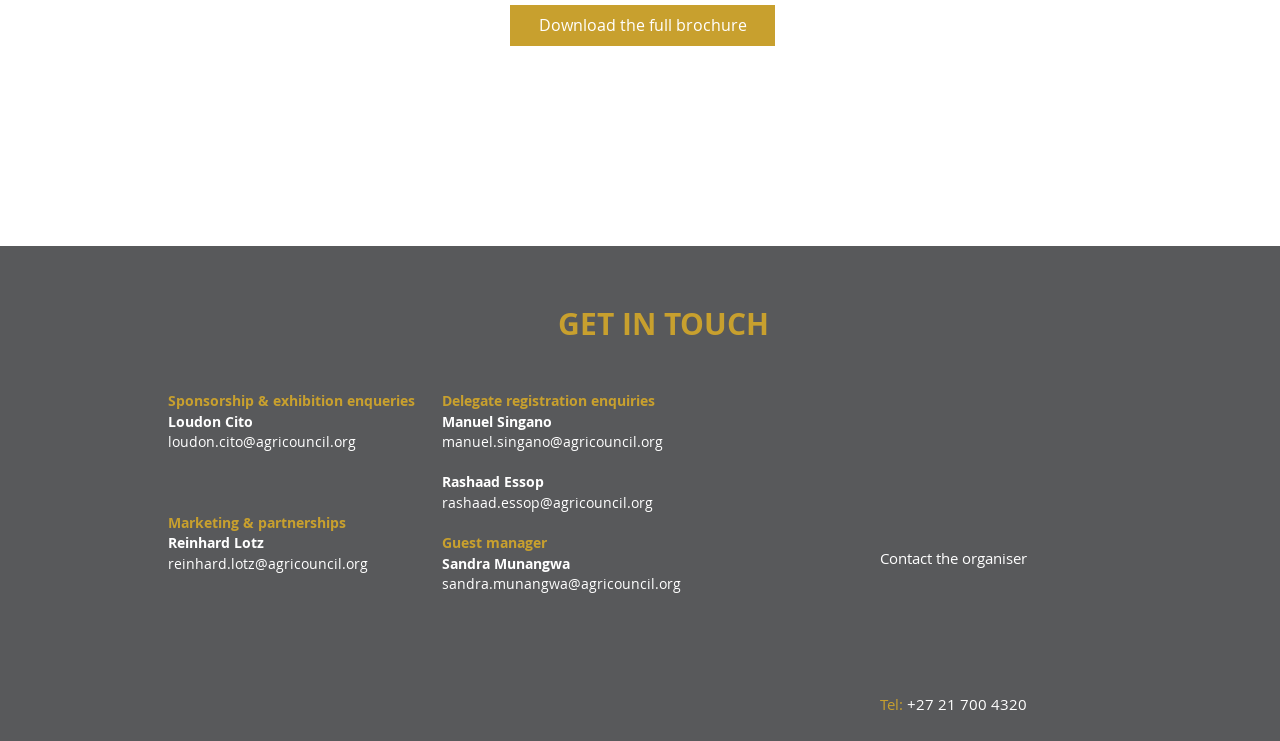Please specify the bounding box coordinates of the clickable section necessary to execute the following command: "read about VOIP Development".

None